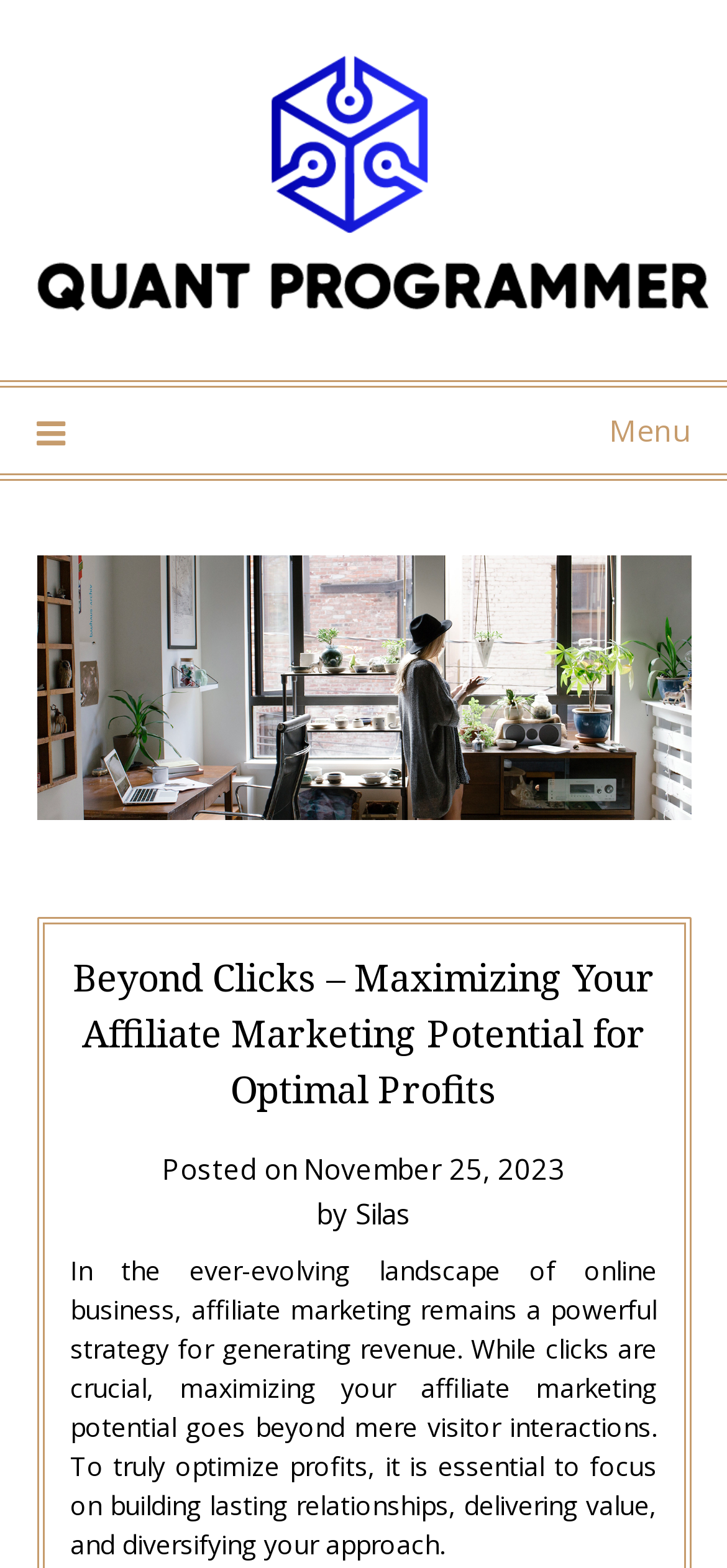Give an in-depth explanation of the webpage layout and content.

The webpage is about maximizing affiliate marketing potential for optimal profits. At the top-left corner, there is a link to "Quant Programmer" accompanied by an image with the same name. Next to it, there is a menu link with an icon. Below these elements, there is a larger image of "Quant Programmer" that spans almost the entire width of the page.

Above the main content area, there is a header section with a heading that reads "Beyond Clicks – Maximizing Your Affiliate Marketing Potential for Optimal Profits". Below the heading, there is a line of text that indicates the post date, "Posted on November 25, 2023", and the author, "Silas".

The main content area contains a paragraph of text that discusses the importance of building lasting relationships, delivering value, and diversifying approaches to optimize profits in affiliate marketing. This text is positioned below the header section and spans almost the entire width of the page.